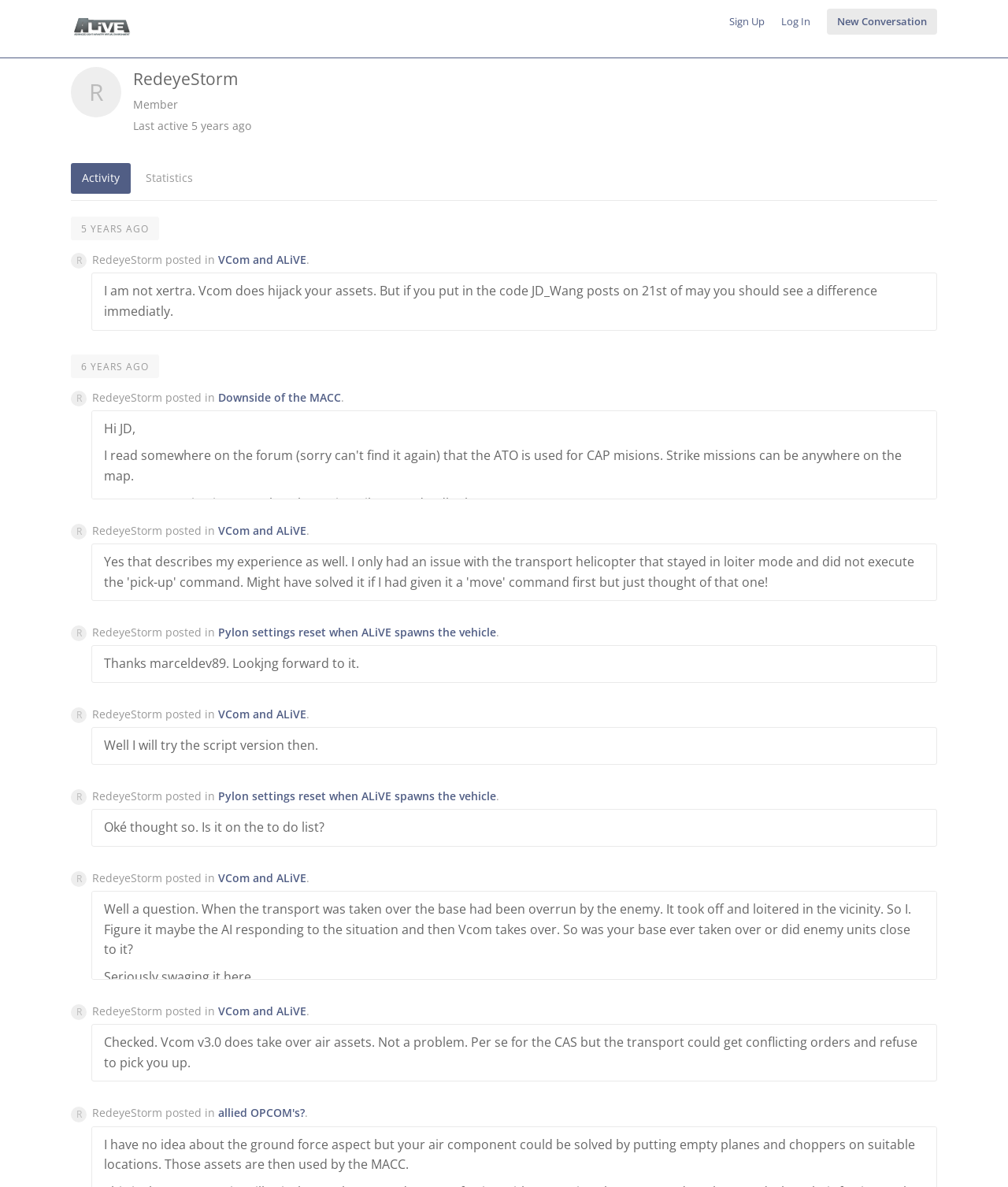What is the date of the post that contains the text 'I am not xertra. Vcom does hijack your assets.'?
Provide a detailed and extensive answer to the question.

The date of the post that contains the text 'I am not xertra. Vcom does hijack your assets.' can be found in the static text element above the post, which reads 'Mon Jun 25 16:14:34 2018'.